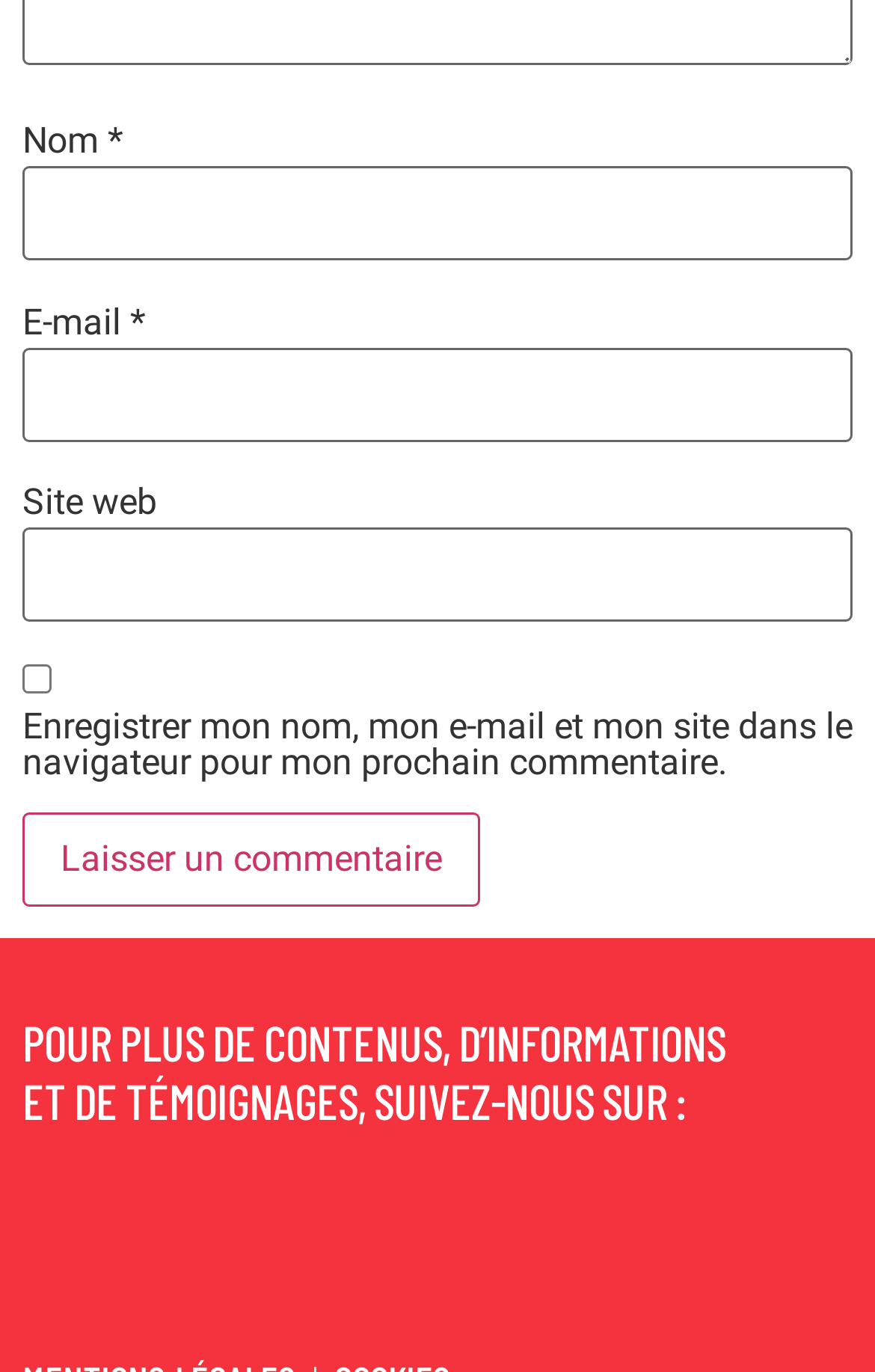Please respond to the question using a single word or phrase:
How many social media links are provided?

2